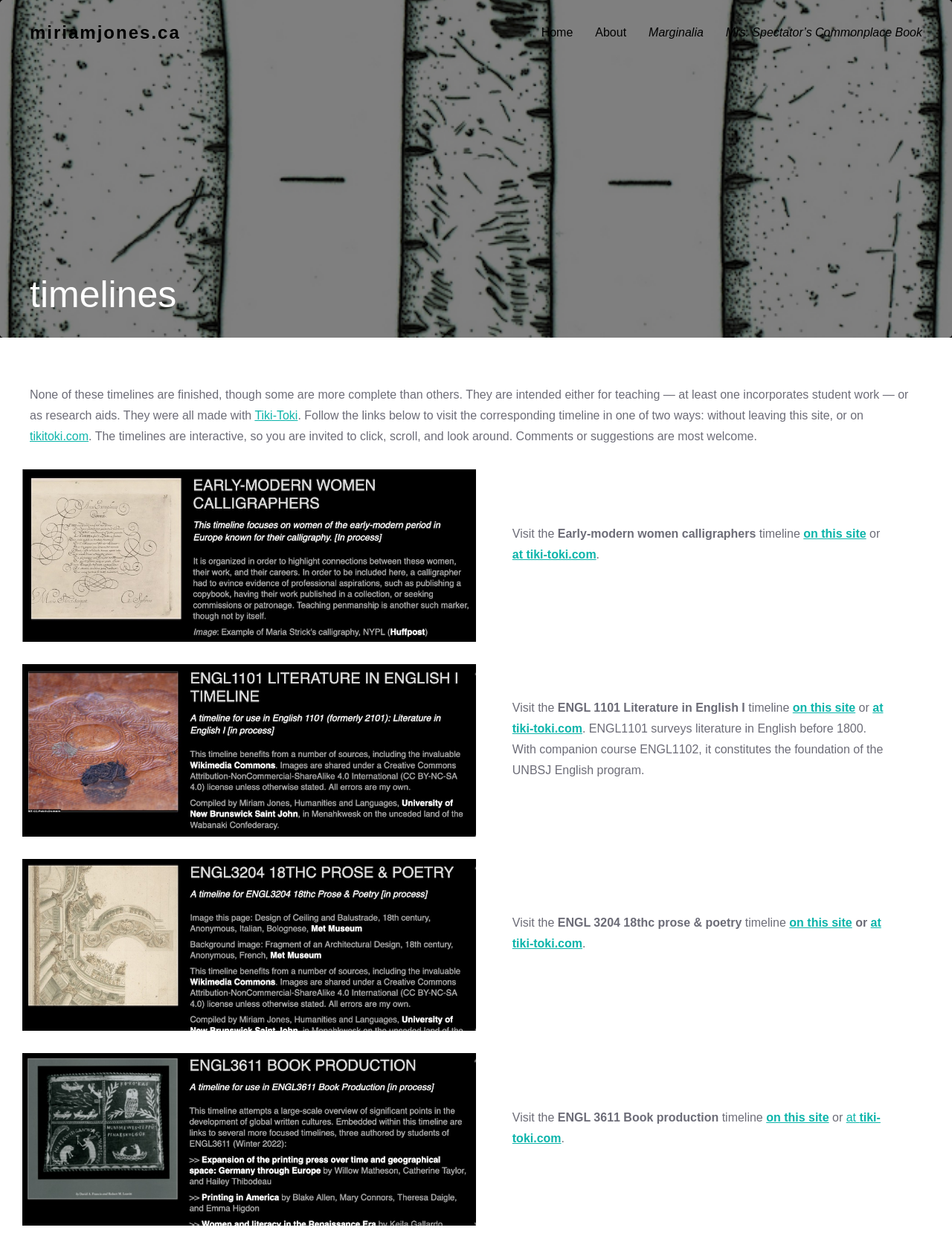Find and specify the bounding box coordinates that correspond to the clickable region for the instruction: "Click the 'Home' link".

[0.568, 0.018, 0.602, 0.035]